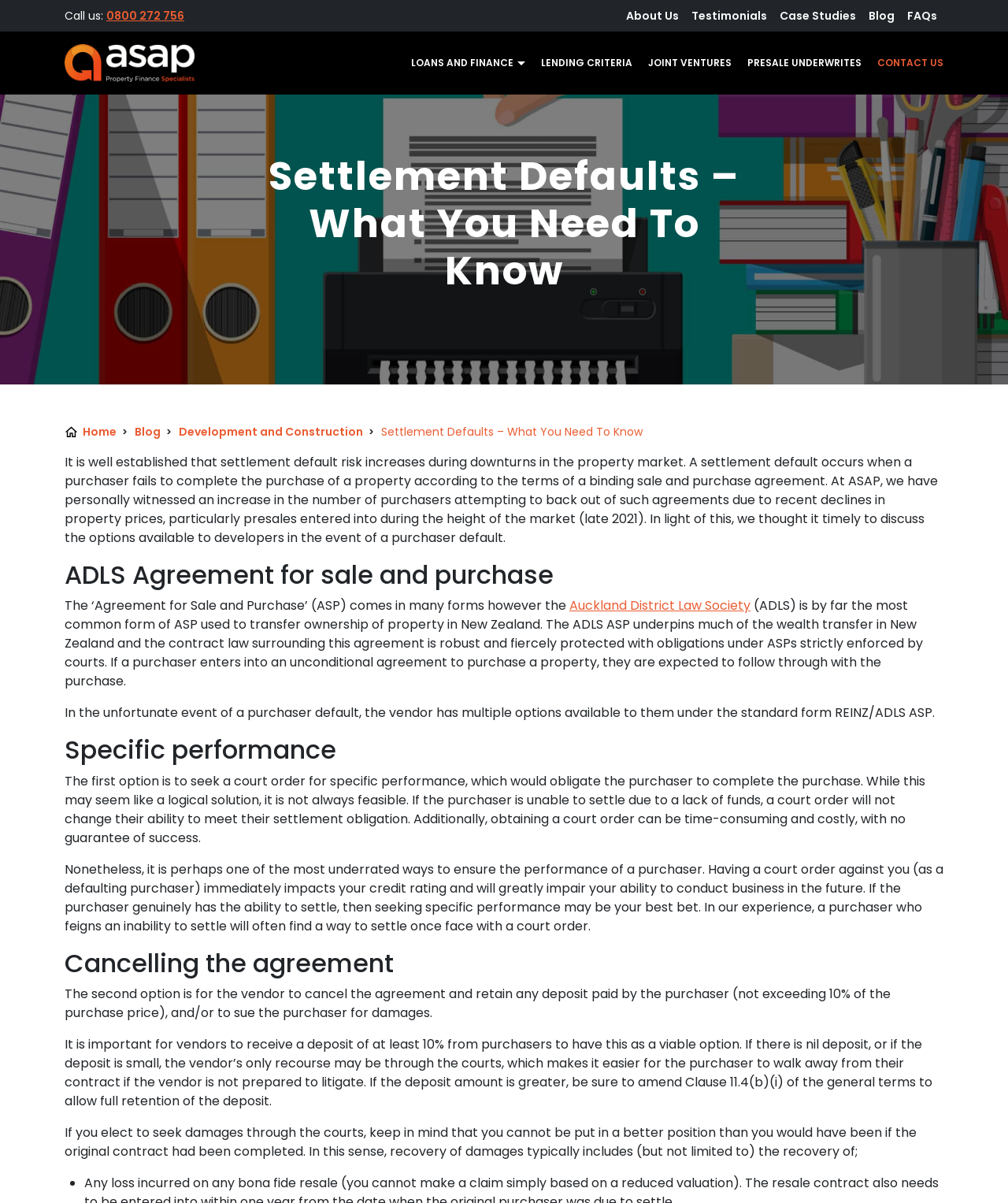Please extract the primary headline from the webpage.

Settlement Defaults – What You Need To Know